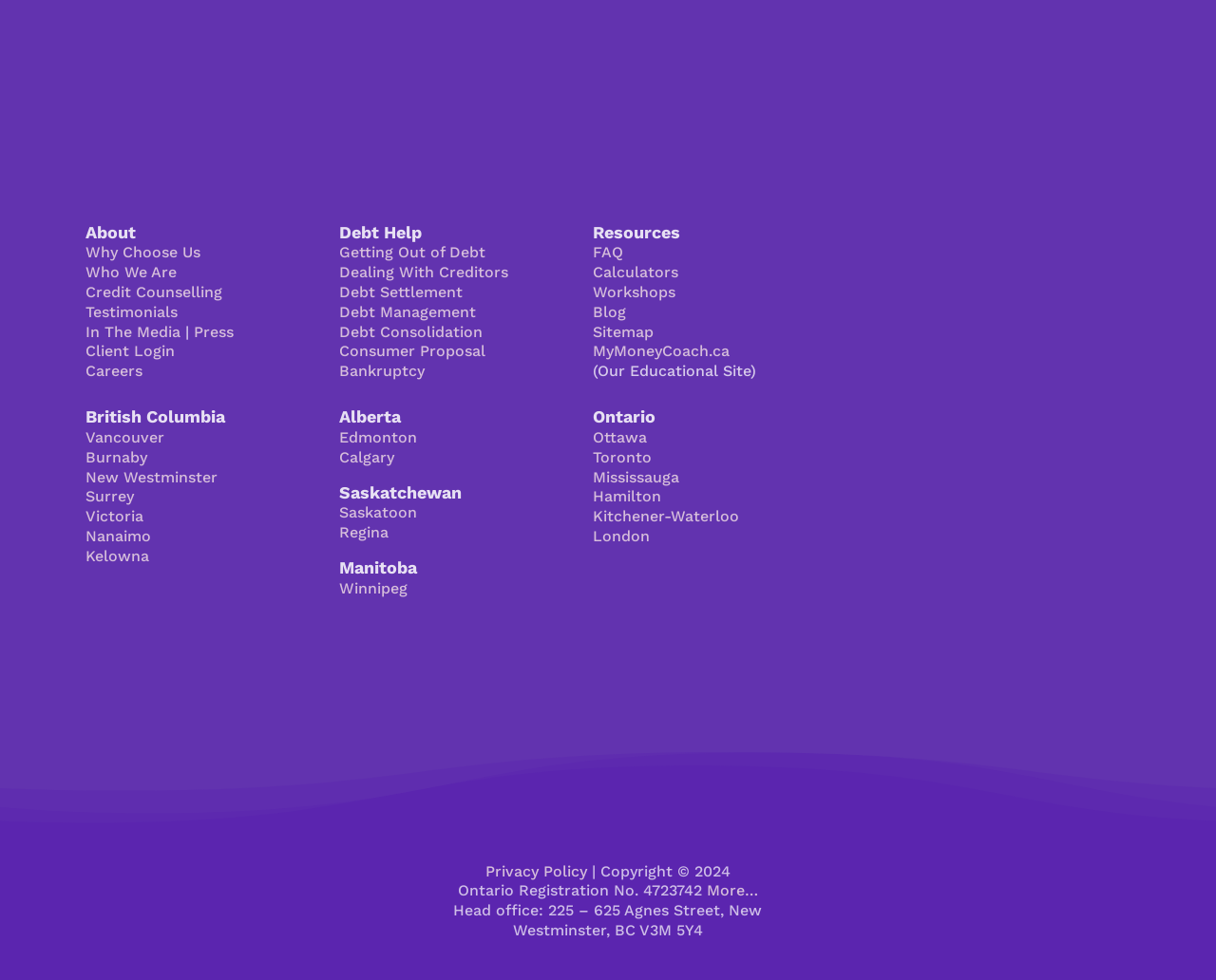Please give a succinct answer using a single word or phrase:
What is the main purpose of this website?

Debt help and credit counselling